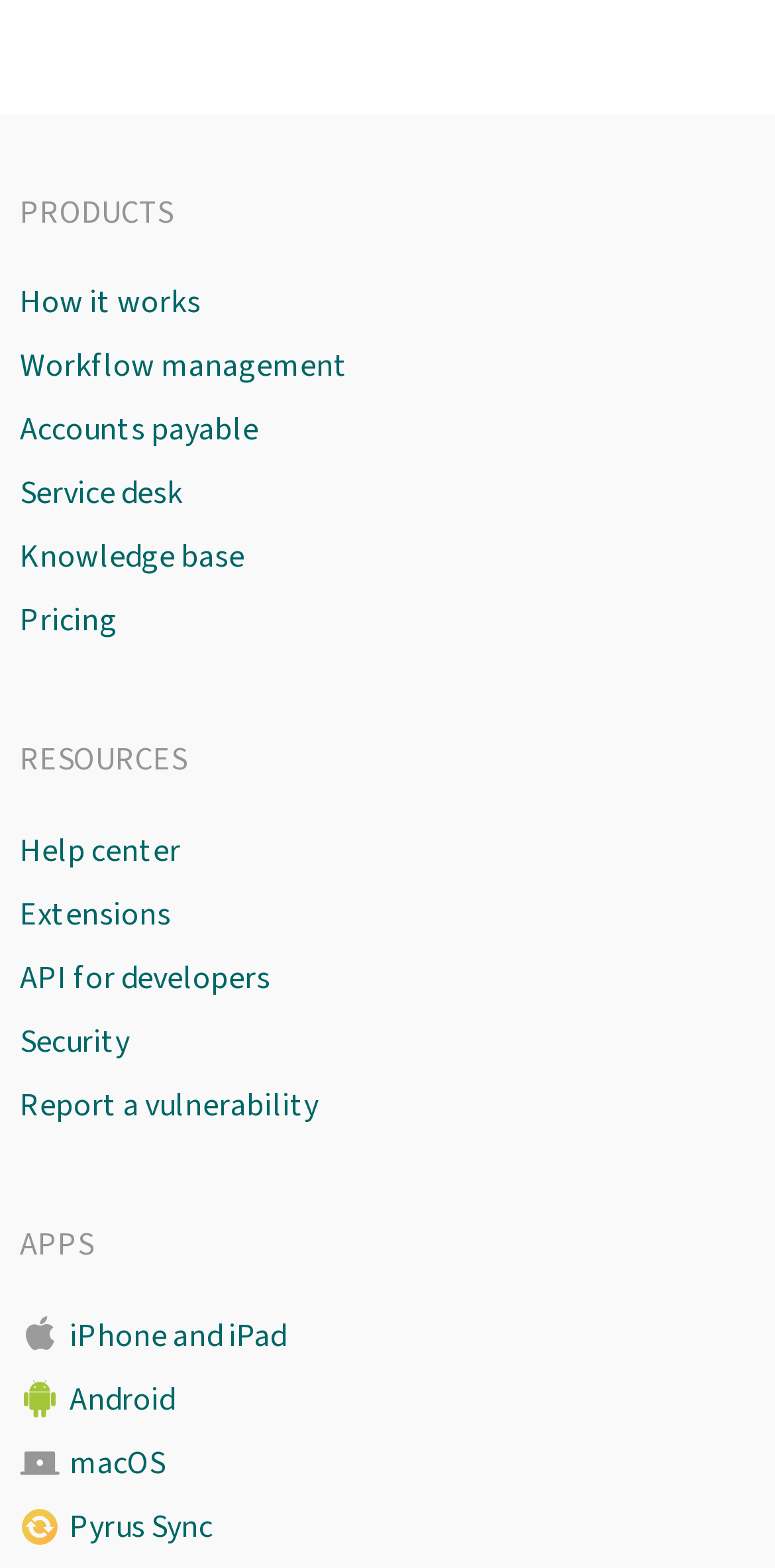Could you specify the bounding box coordinates for the clickable section to complete the following instruction: "Learn how it works"?

[0.026, 0.173, 0.272, 0.214]